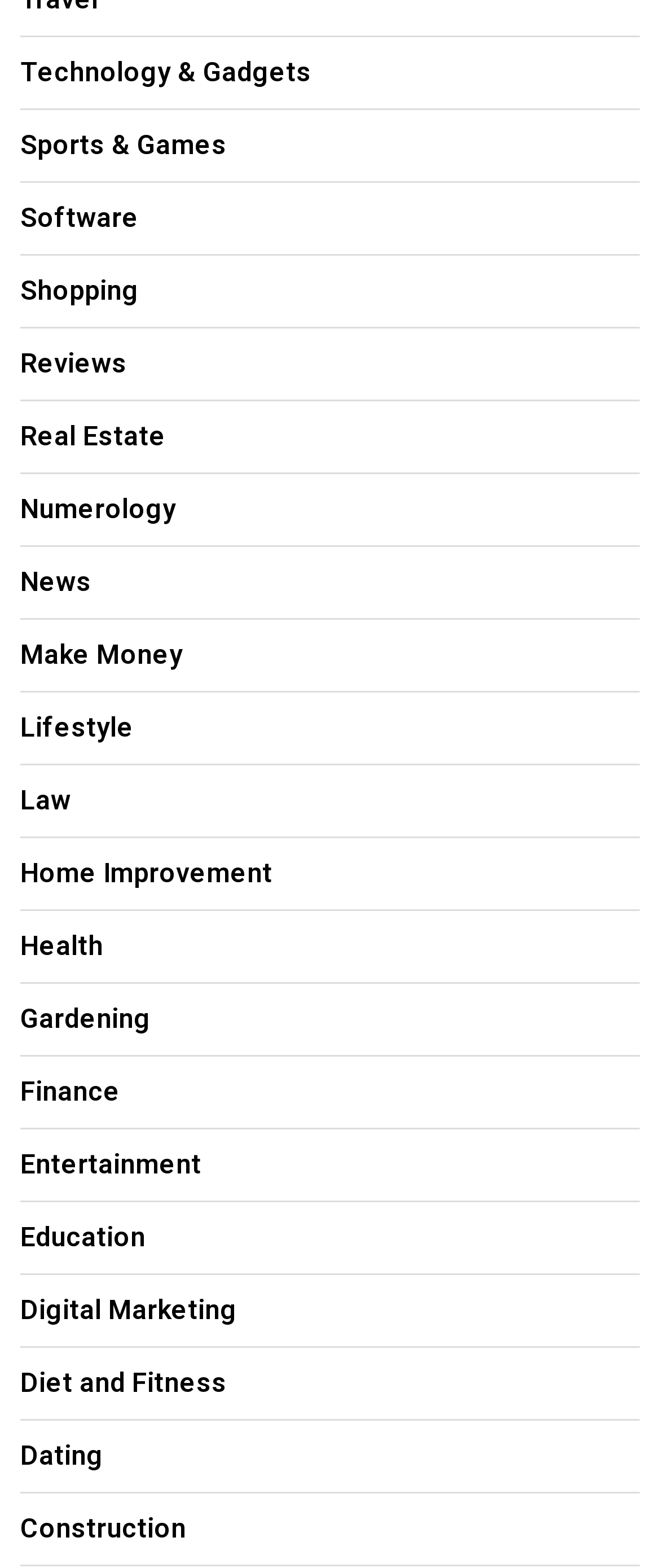What is the category located at the bottom-left corner of the webpage?
Please provide a comprehensive answer based on the information in the image.

By analyzing the bounding box coordinates of each link element, I found that the link element with the text 'Construction' has the largest y2 coordinate, indicating that it is located at the bottom-left corner of the webpage.